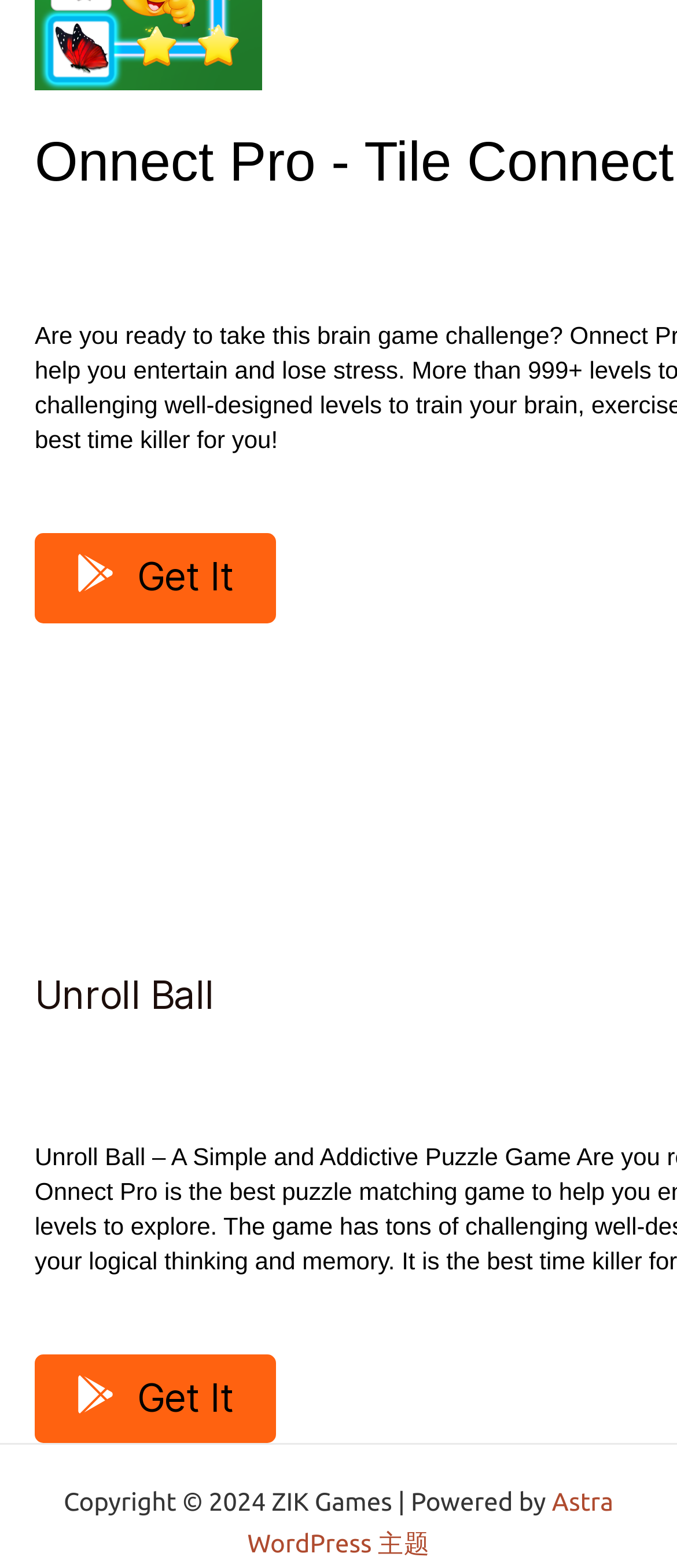Provide a brief response using a word or short phrase to this question:
How many 'Get It' links are there on this page?

2